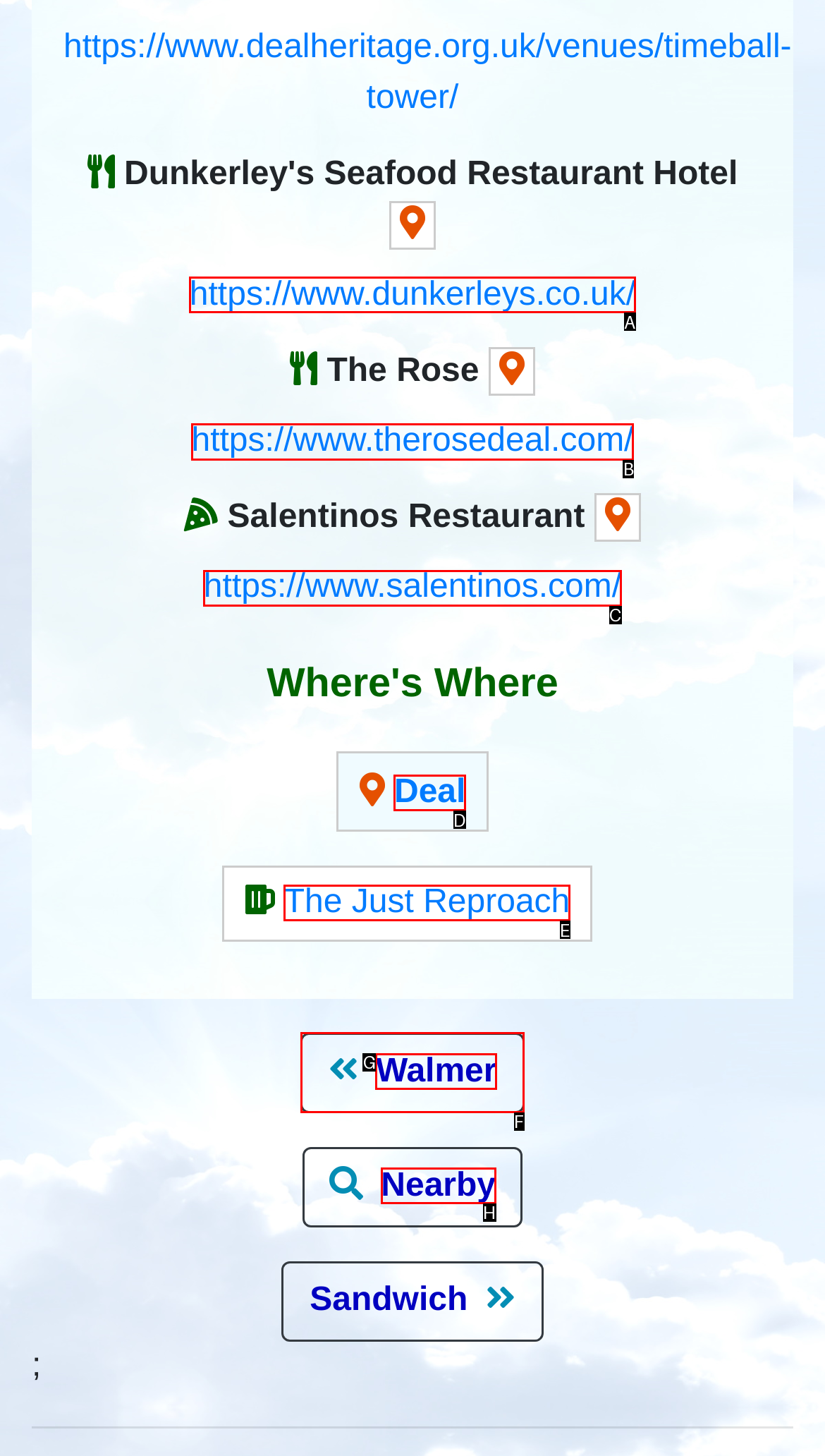Which HTML element should be clicked to perform the following task: Explore The Rose
Reply with the letter of the appropriate option.

B